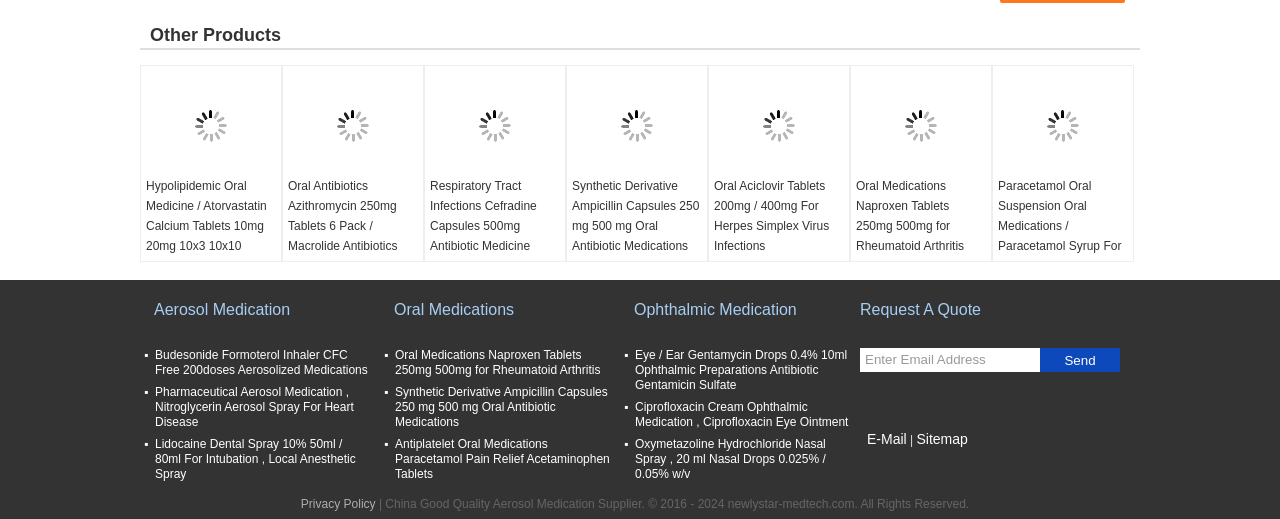Locate the bounding box coordinates of the UI element described by: "E-Mail". The bounding box coordinates should consist of four float numbers between 0 and 1, i.e., [left, top, right, bottom].

[0.677, 0.83, 0.708, 0.861]